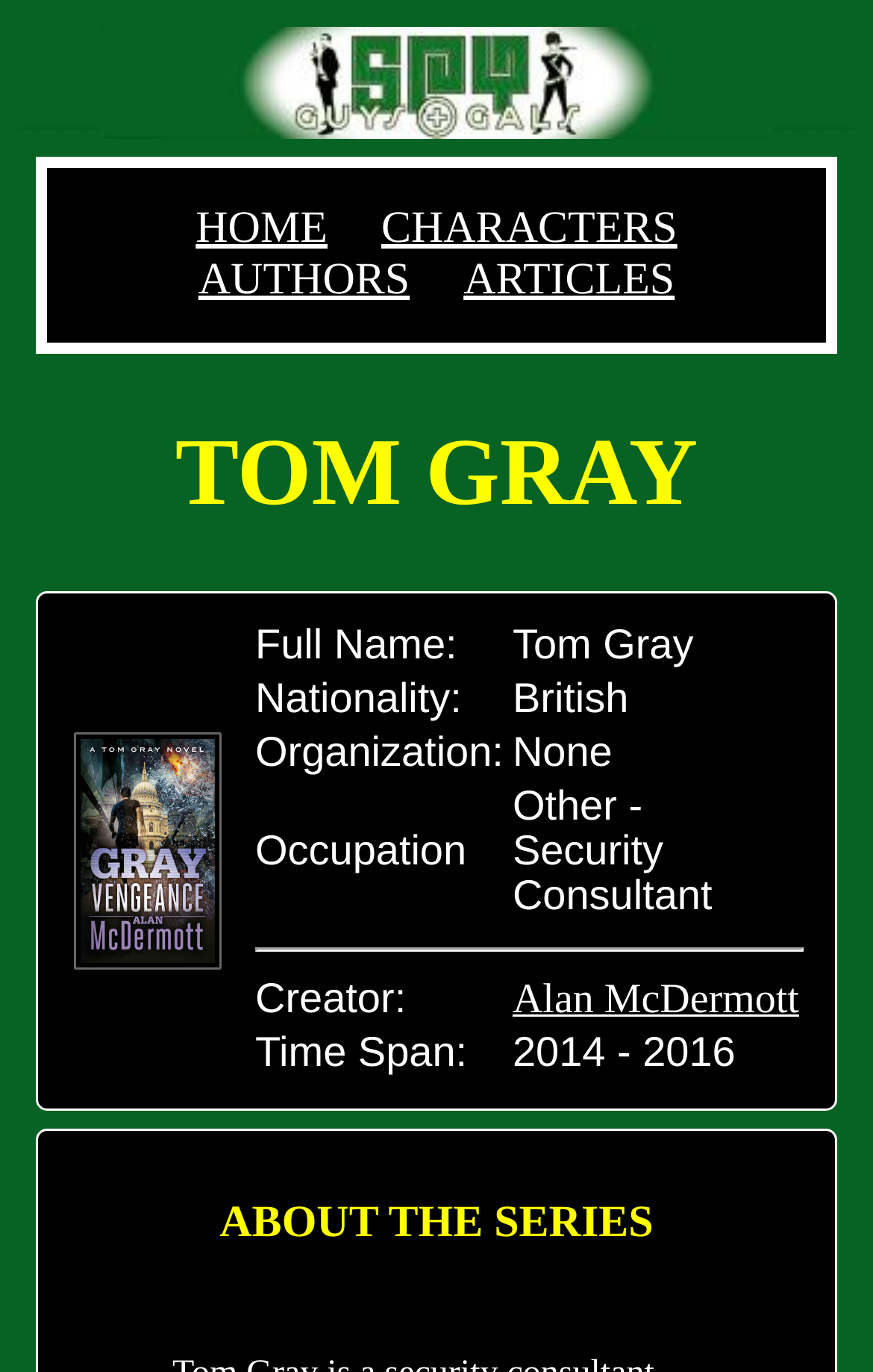Using the description "Alan McDermott", predict the bounding box of the relevant HTML element.

[0.587, 0.712, 0.915, 0.746]